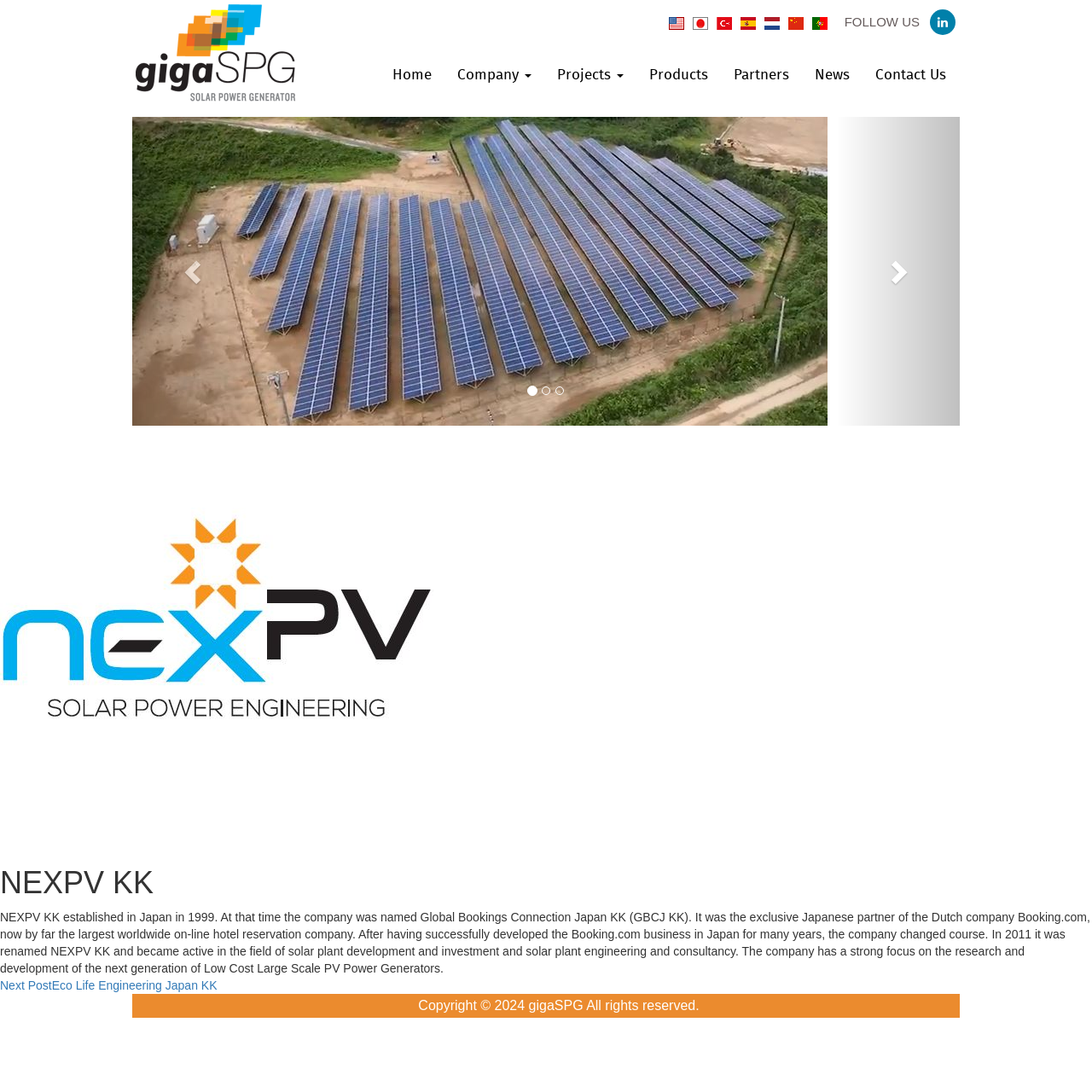Determine the bounding box coordinates for the clickable element required to fulfill the instruction: "Follow us on Facebook". Provide the coordinates as four float numbers between 0 and 1, i.e., [left, top, right, bottom].

None